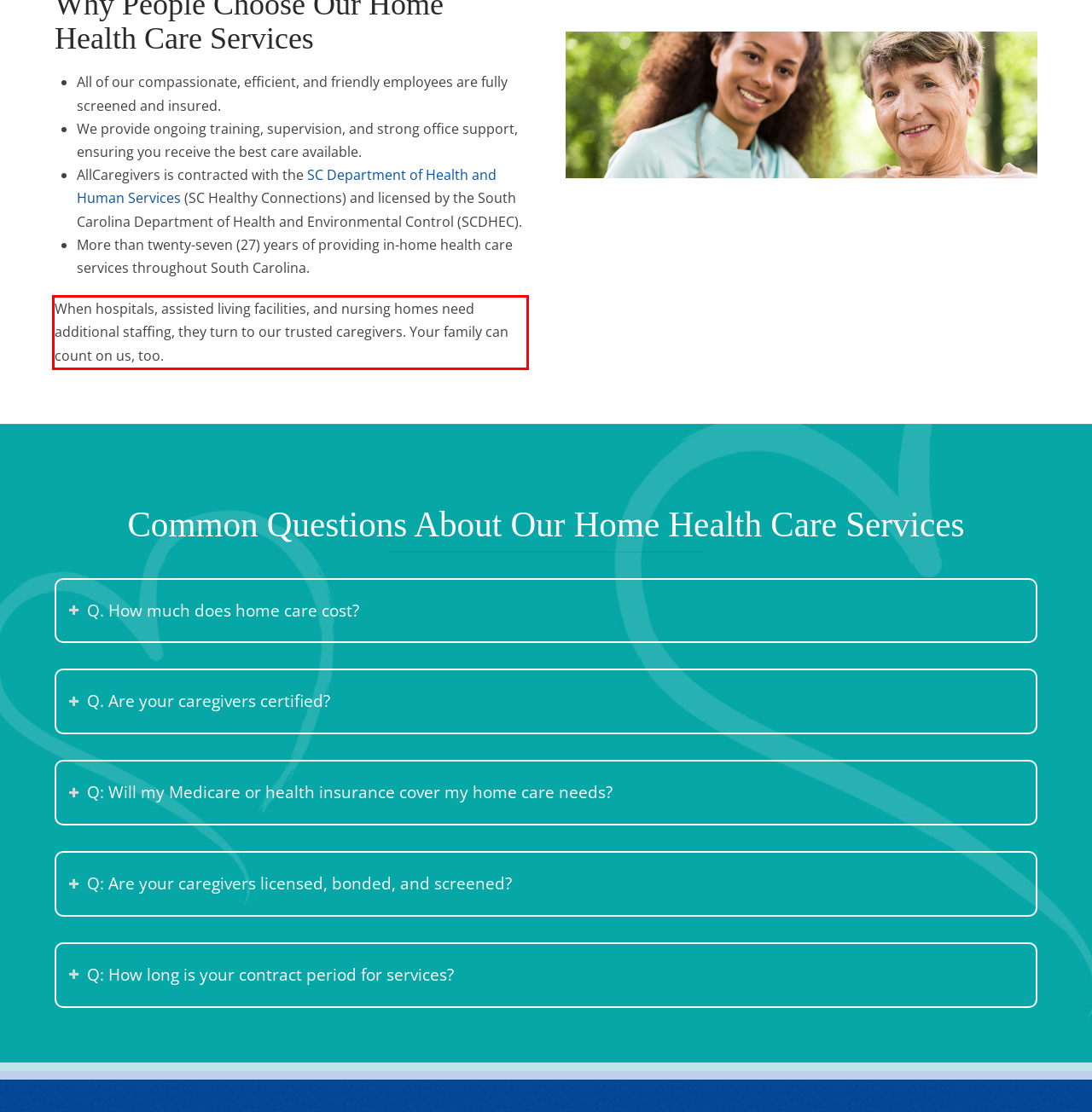You have a screenshot of a webpage with a UI element highlighted by a red bounding box. Use OCR to obtain the text within this highlighted area.

When hospitals, assisted living facilities, and nursing homes need additional staffing, they turn to our trusted caregivers. Your family can count on us, too.